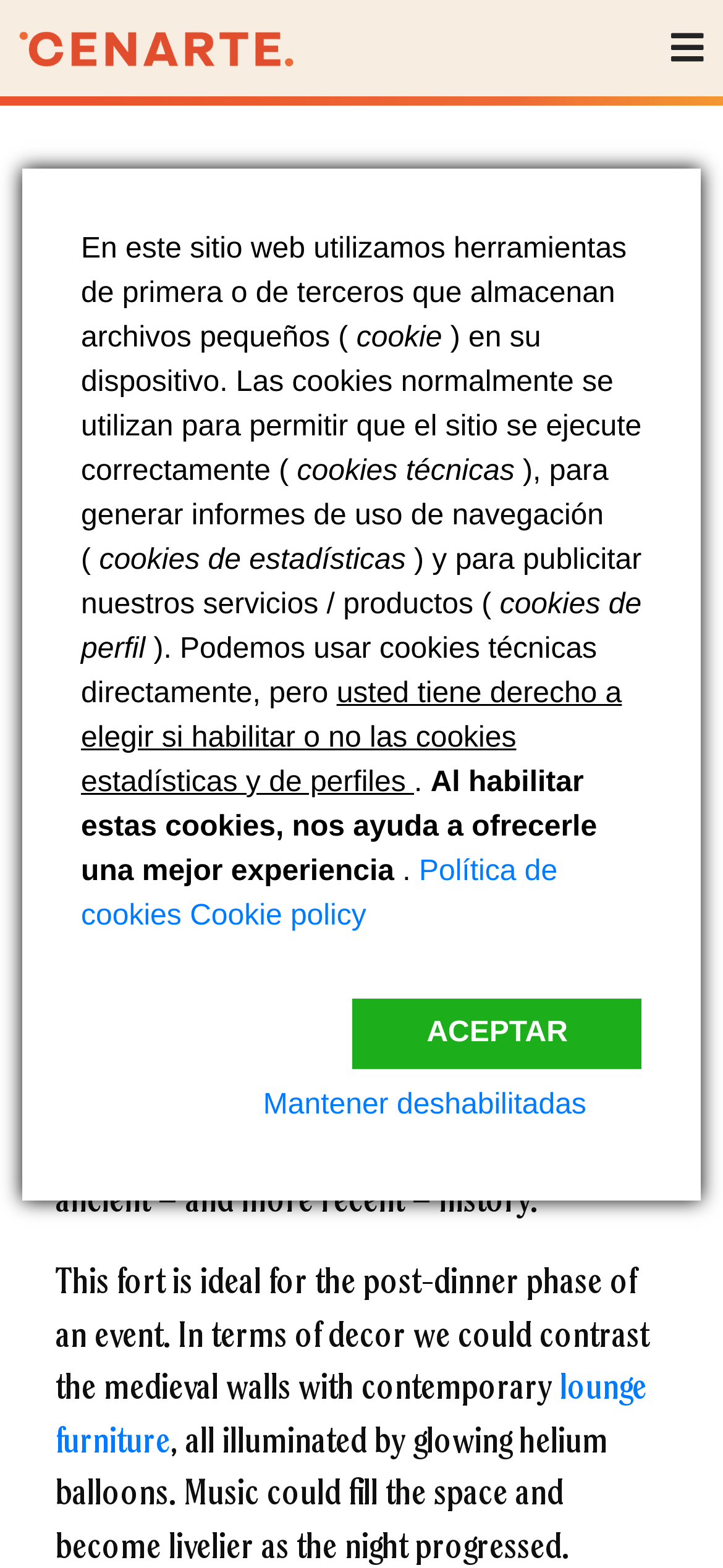Illustrate the webpage thoroughly, mentioning all important details.

This webpage is about Big Events, an incoming and incentive agency in Andalusia, specializing in complete programs, group activities, and additional services for events. 

At the top of the page, there is a link and a heading "FORTALEZA" which seems to be a prominent event location. Below the heading, there are three paragraphs of text describing the location, its history, and its potential use for events. The text also mentions an old bullring nearby, which could be used for dinner events.

On the right side of the page, there is a section discussing the use of cookies on the website. This section consists of several lines of text explaining the different types of cookies used, including technical, statistical, and profiling cookies. There are also links to the "Política de cookies" and "Cookie policy" pages. 

At the bottom of the page, there are two buttons: "ACEPTAR" and "Mantener deshabilitadas", which seem to be related to the cookie policy.